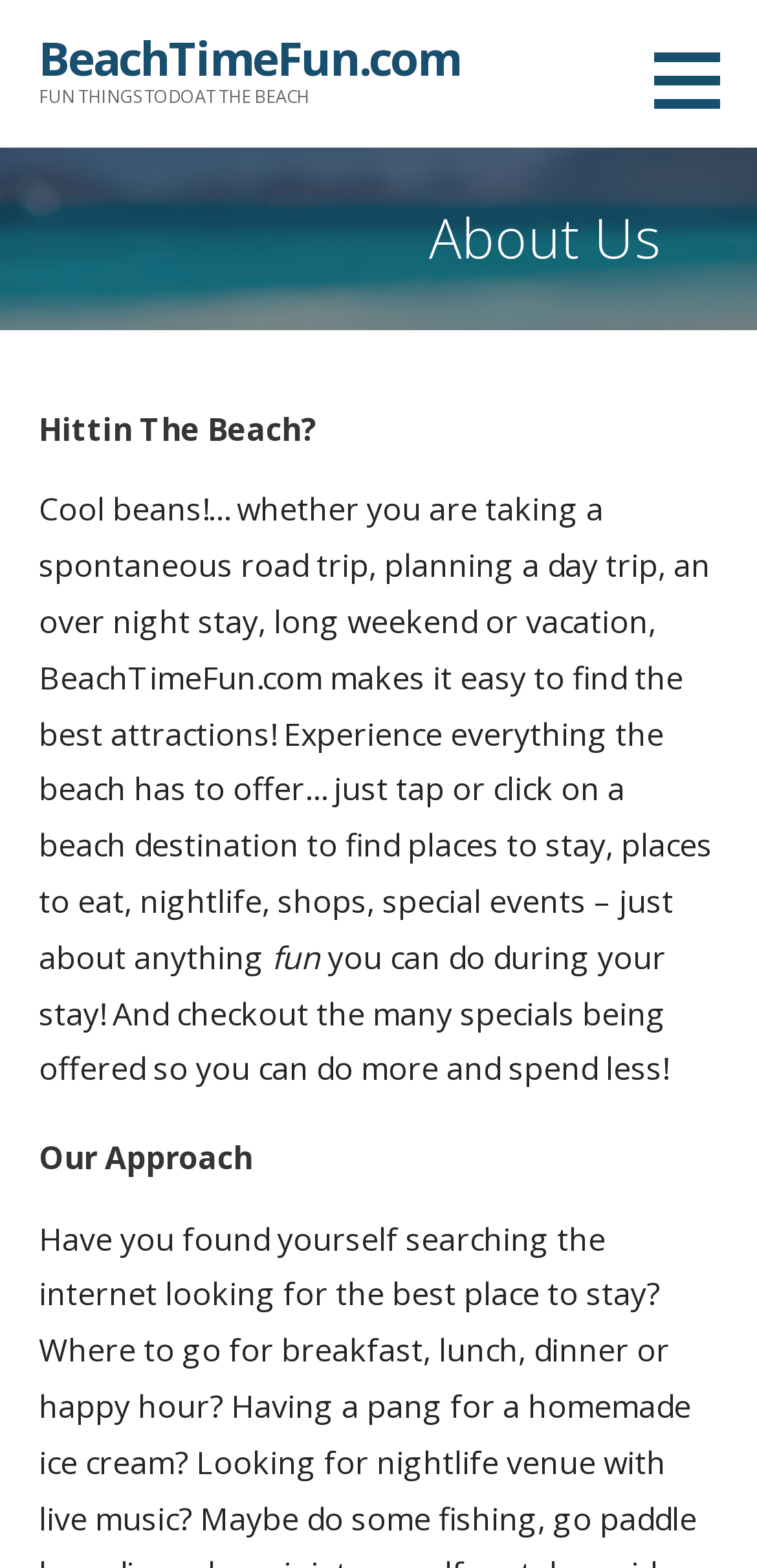Please answer the following question using a single word or phrase: 
What is the main purpose of BeachTimeFun.com?

Find beach attractions